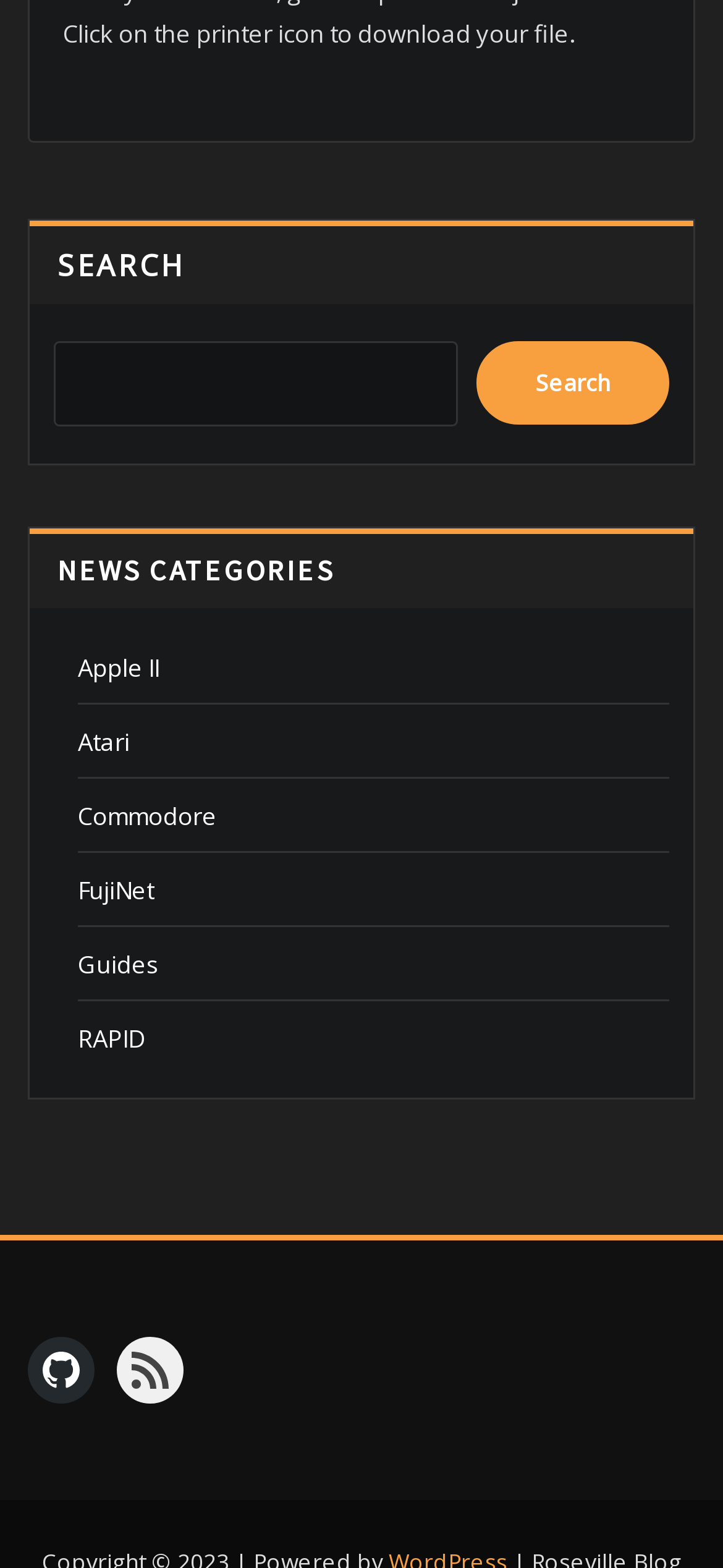Give the bounding box coordinates for this UI element: "parent_node: Search name="s"". The coordinates should be four float numbers between 0 and 1, arranged as [left, top, right, bottom].

[0.074, 0.218, 0.633, 0.272]